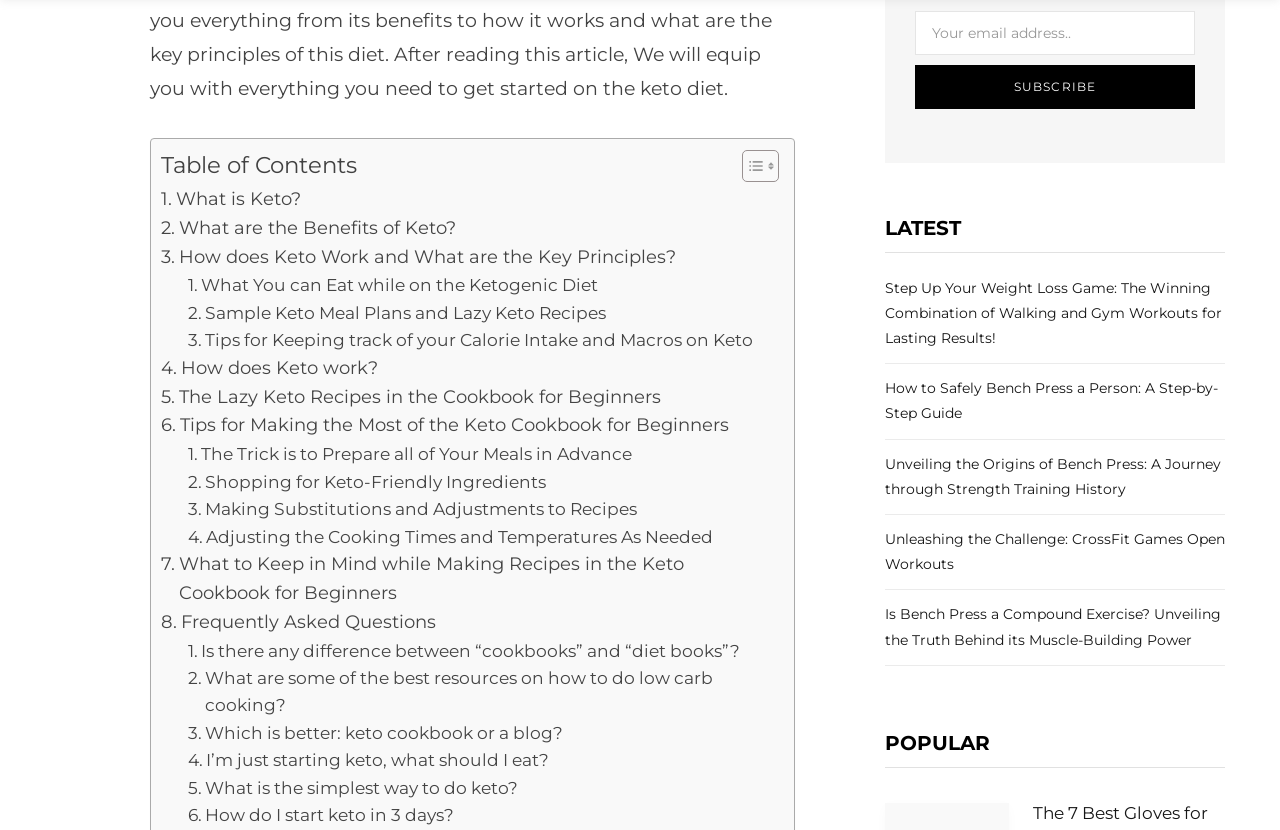Please give a short response to the question using one word or a phrase:
What is the purpose of the textbox at the top-right corner?

Subscribe to newsletter